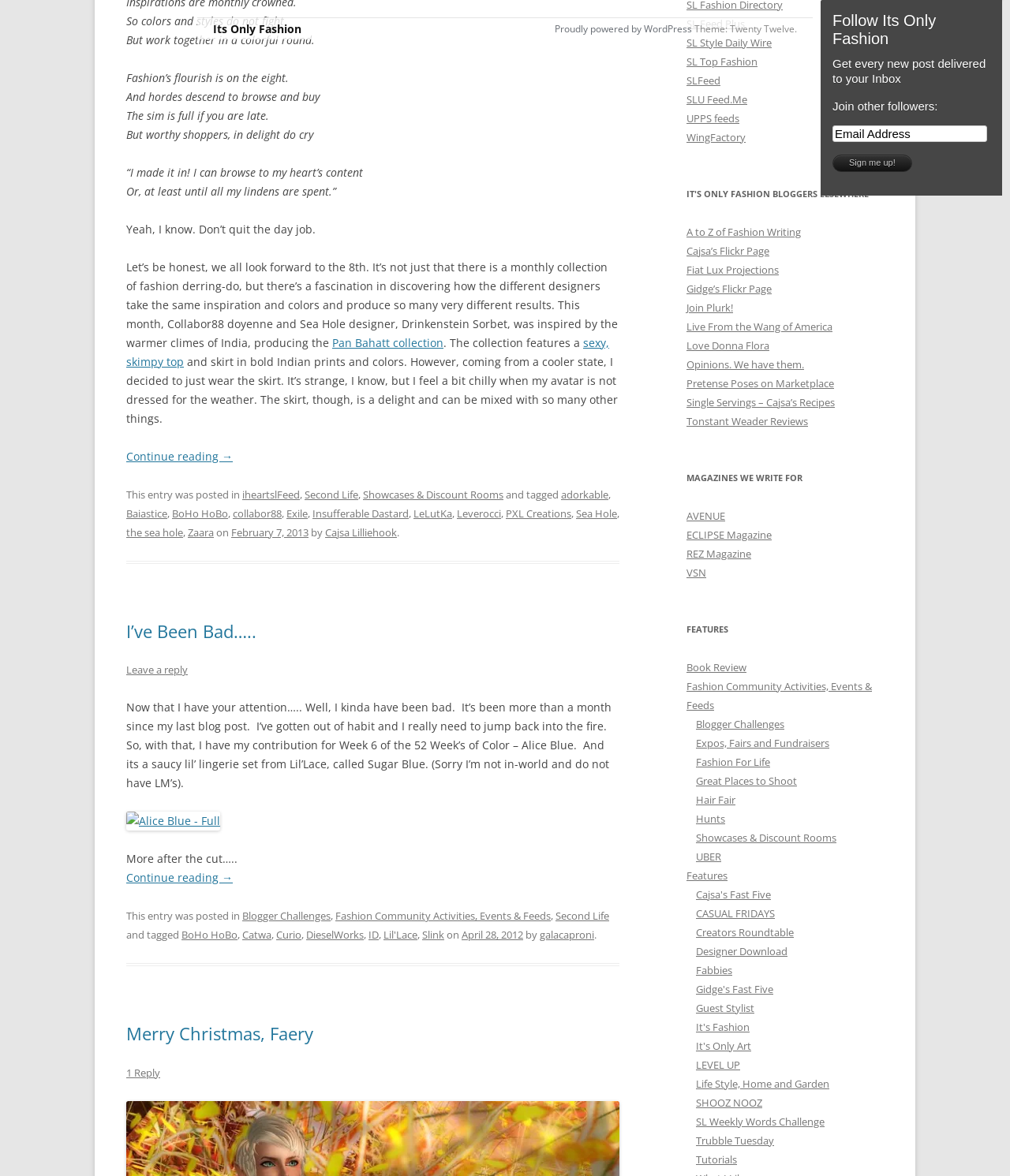Please respond to the question with a concise word or phrase:
What is the color of the lingerie set mentioned in the blog post?

Alice Blue